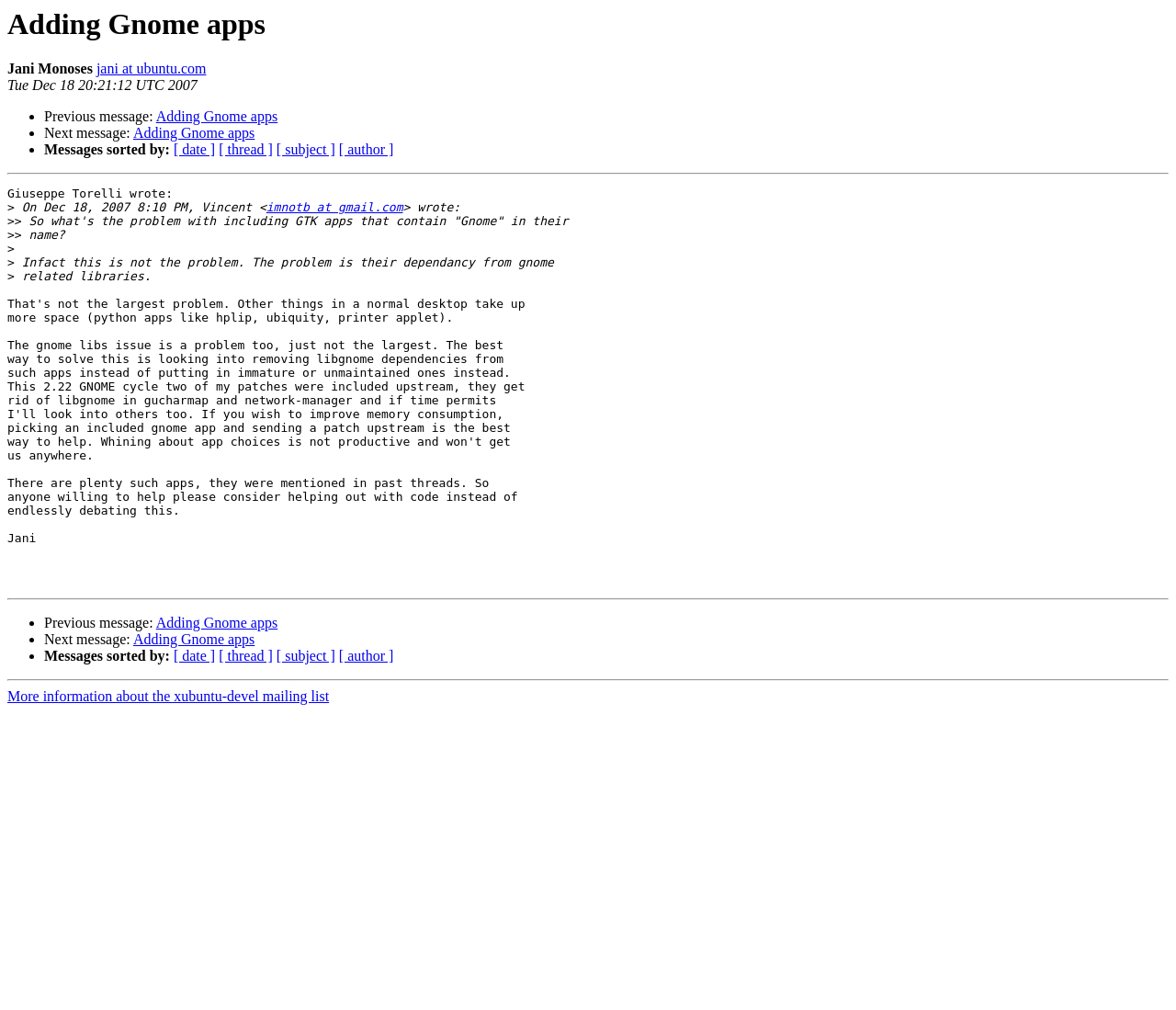Please specify the bounding box coordinates of the element that should be clicked to execute the given instruction: 'View previous message'. Ensure the coordinates are four float numbers between 0 and 1, expressed as [left, top, right, bottom].

[0.038, 0.108, 0.133, 0.123]